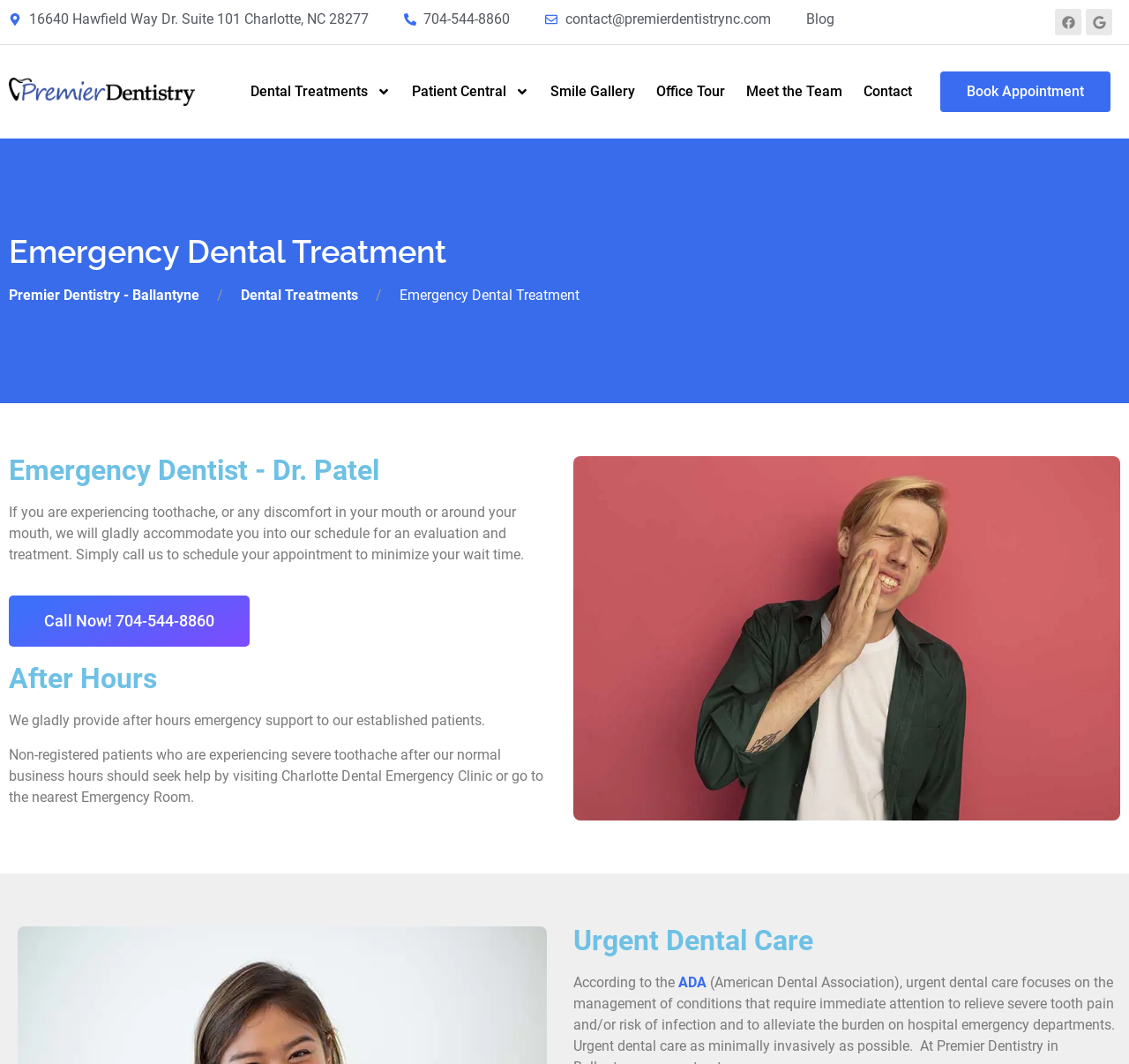Give a succinct answer to this question in a single word or phrase: 
What is the phone number to schedule an appointment?

704-544-8860